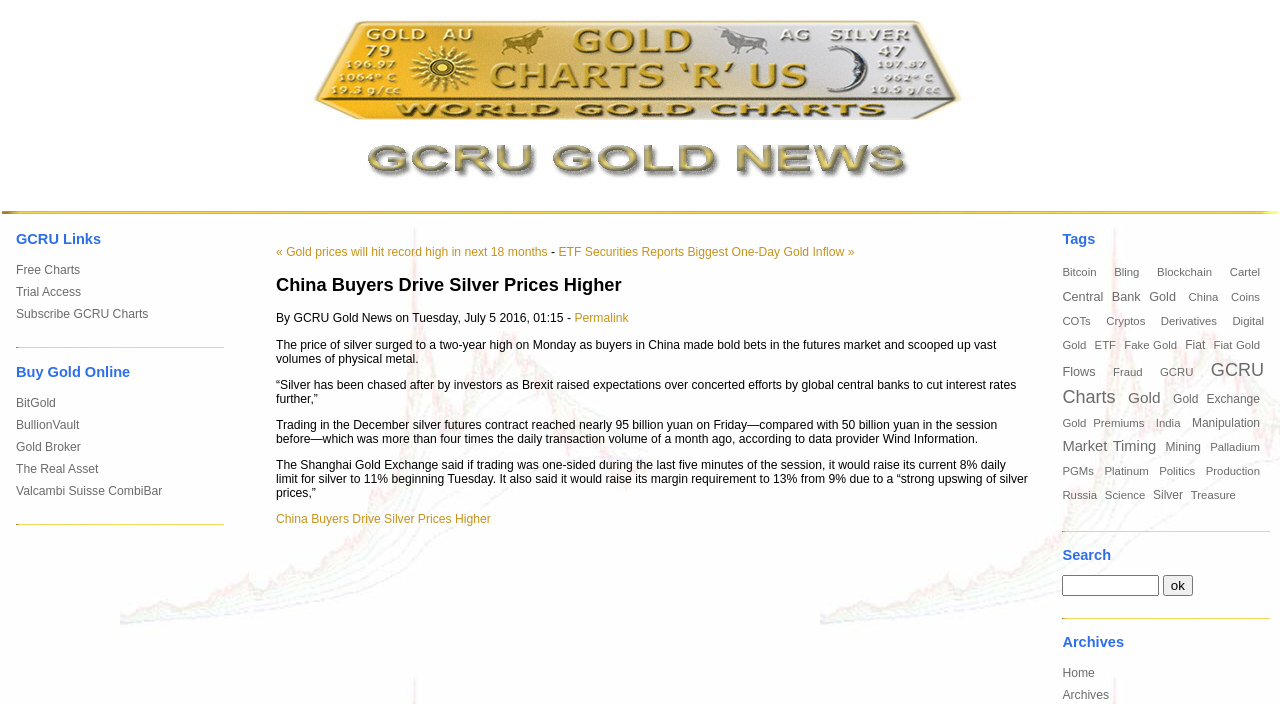Based on the element description "Politics", predict the bounding box coordinates of the UI element.

[0.906, 0.661, 0.937, 0.678]